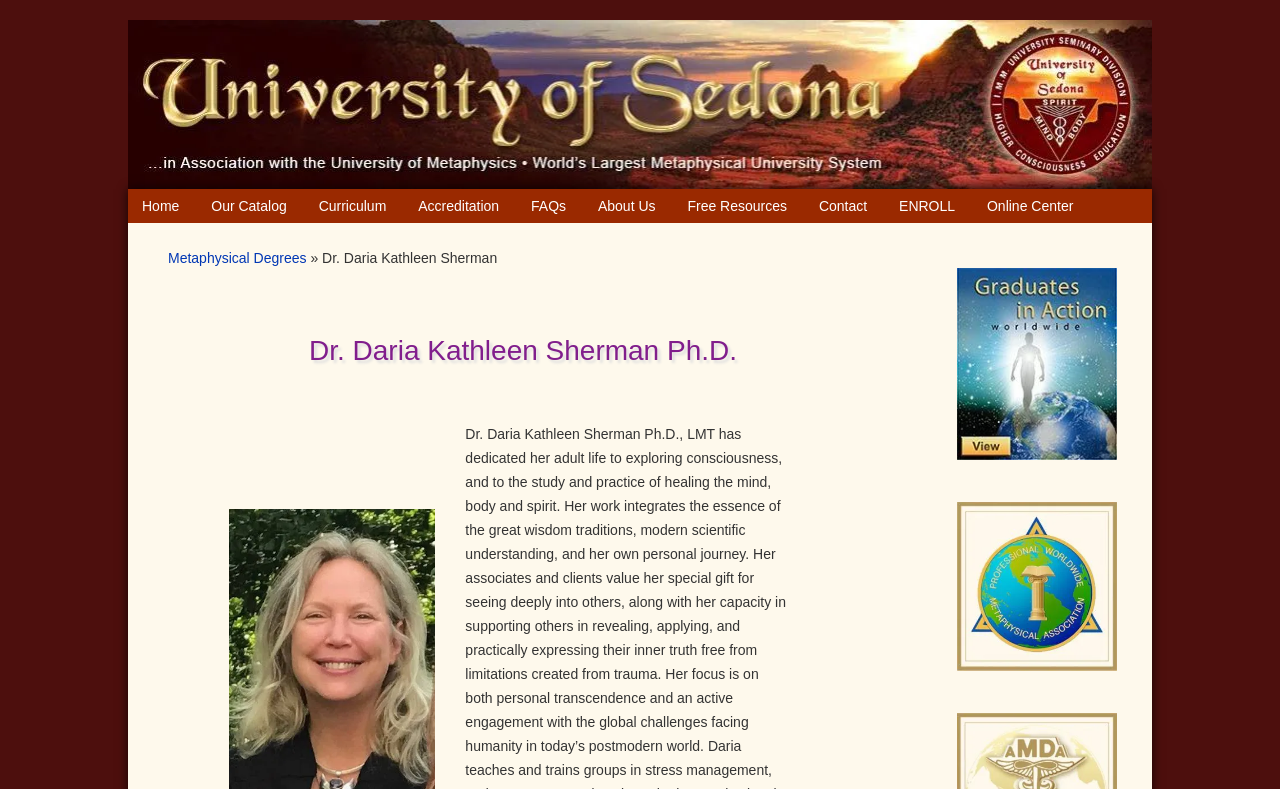How many static text elements are there in the main menu?
Use the information from the screenshot to give a comprehensive response to the question.

I counted the number of static text elements under the 'Main' navigation element and found 5: 'Our Catalog', 'Curriculum', 'FAQs', 'About Us', and 'Online Center'.